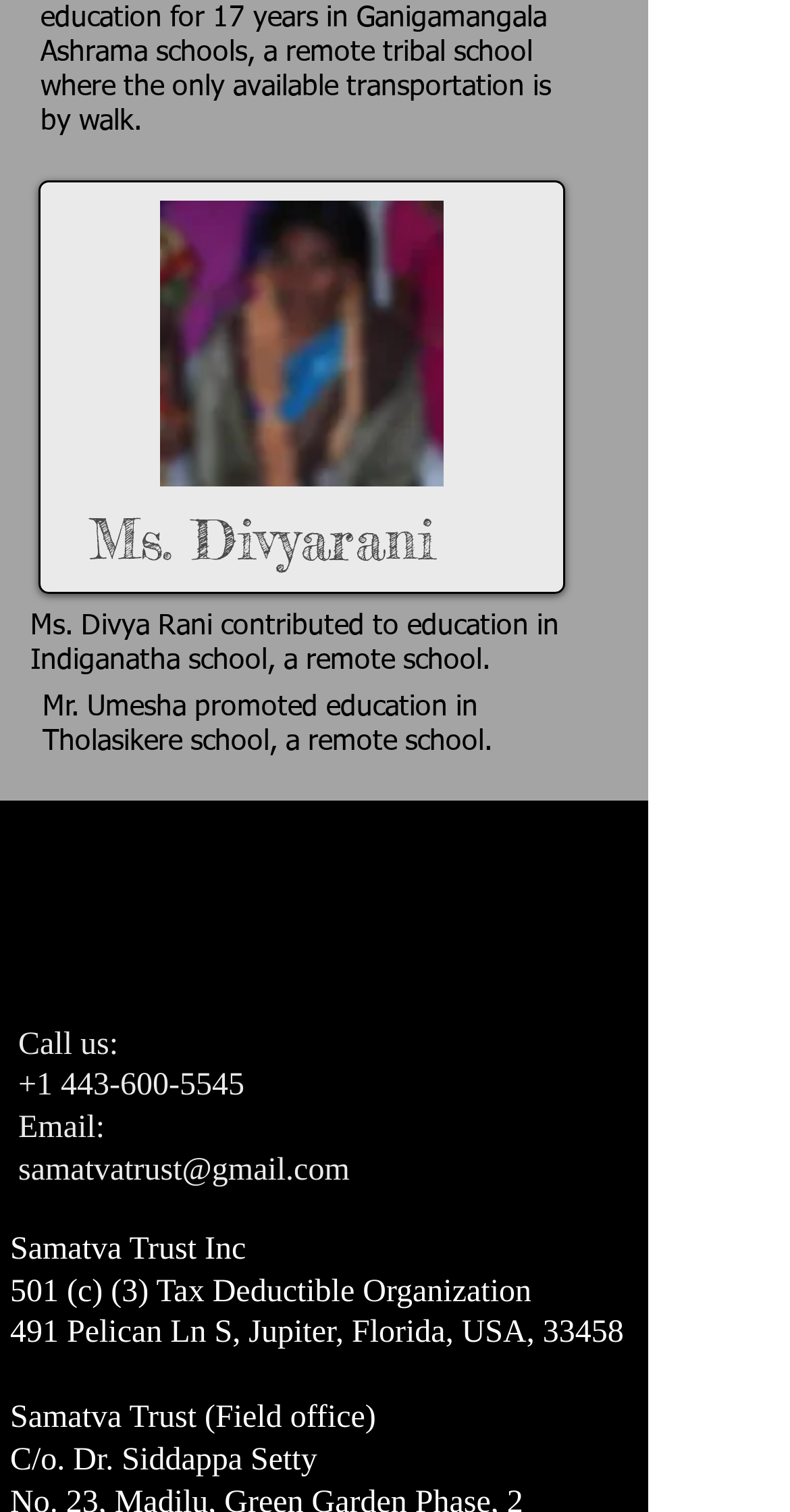What is the phone number to call?
Answer the question based on the image using a single word or a brief phrase.

+1 443-600-5545